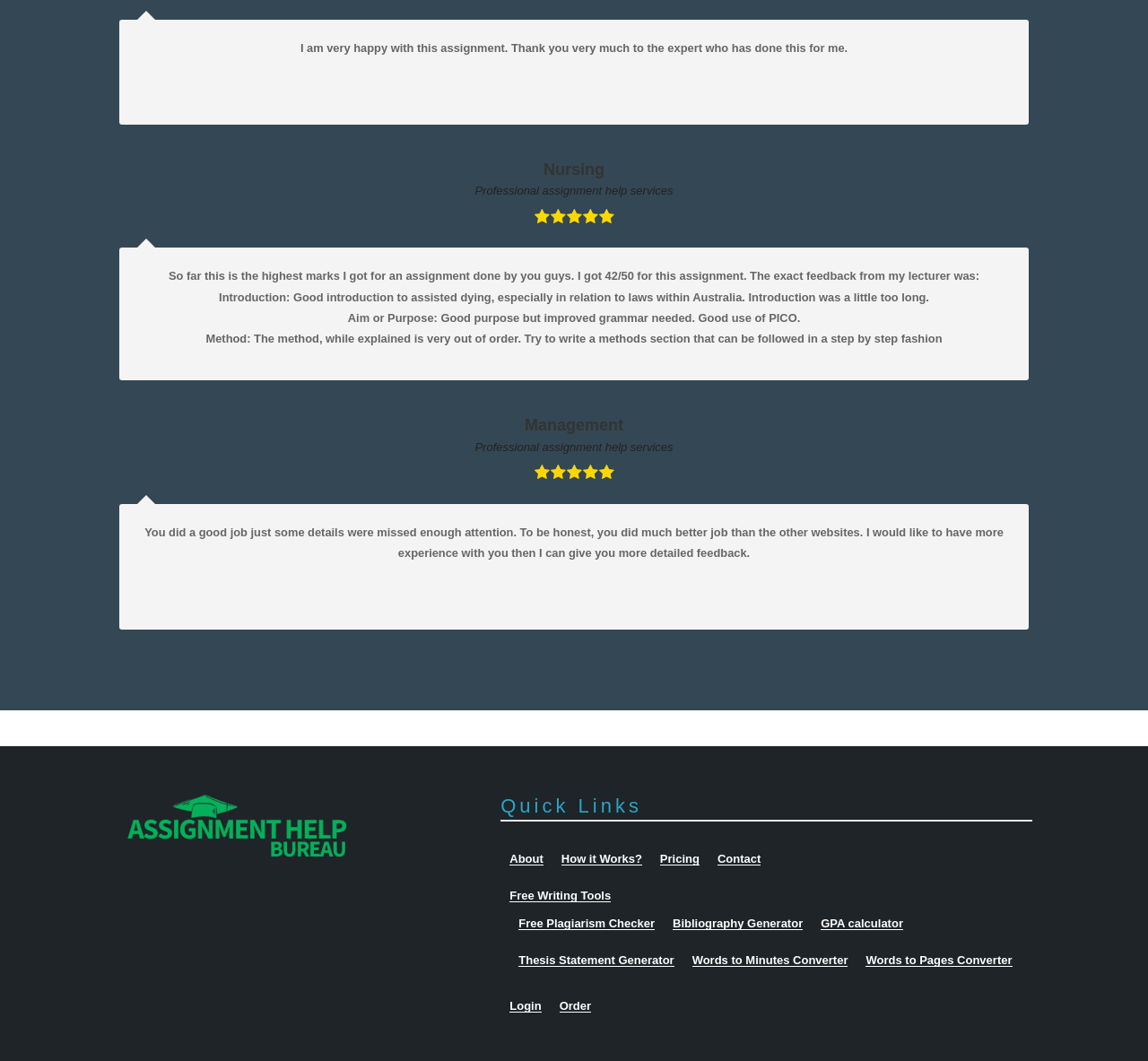Given the content of the image, can you provide a detailed answer to the question?
What is the topic of the assignment that received feedback?

The feedback mentions 'Introduction: Good introduction to assisted dying, especially in relation to laws within Australia.' which suggests that the assignment was about assisted dying.